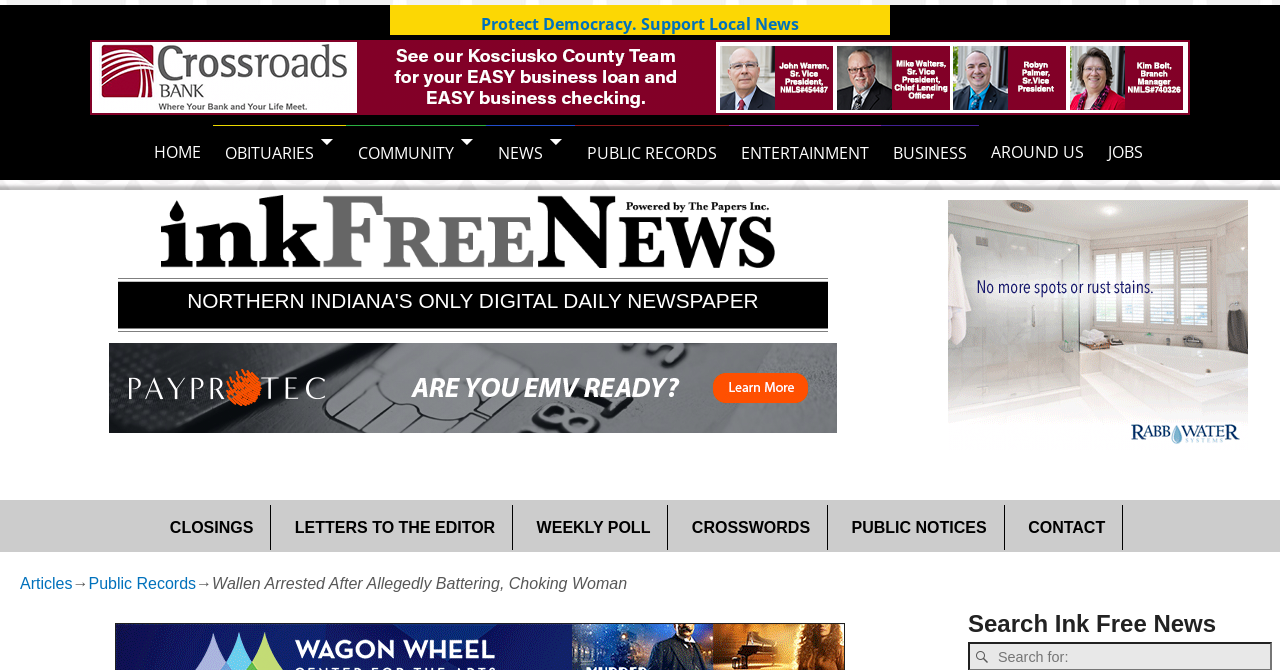Indicate the bounding box coordinates of the clickable region to achieve the following instruction: "Click on the 'HOME' link."

[0.111, 0.187, 0.166, 0.268]